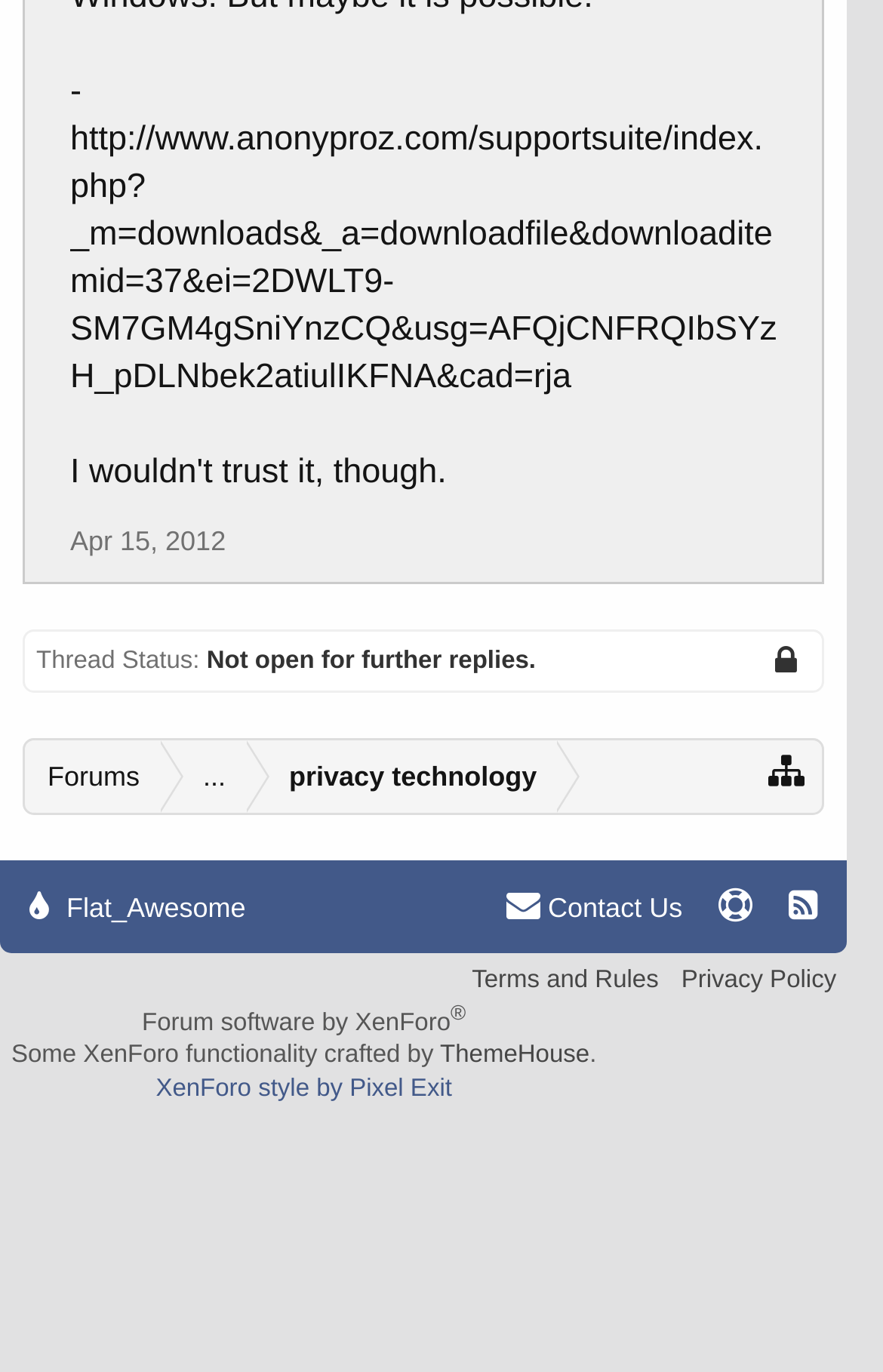What is the name of the theme style?
Based on the image, answer the question with a single word or brief phrase.

Pixel Exit